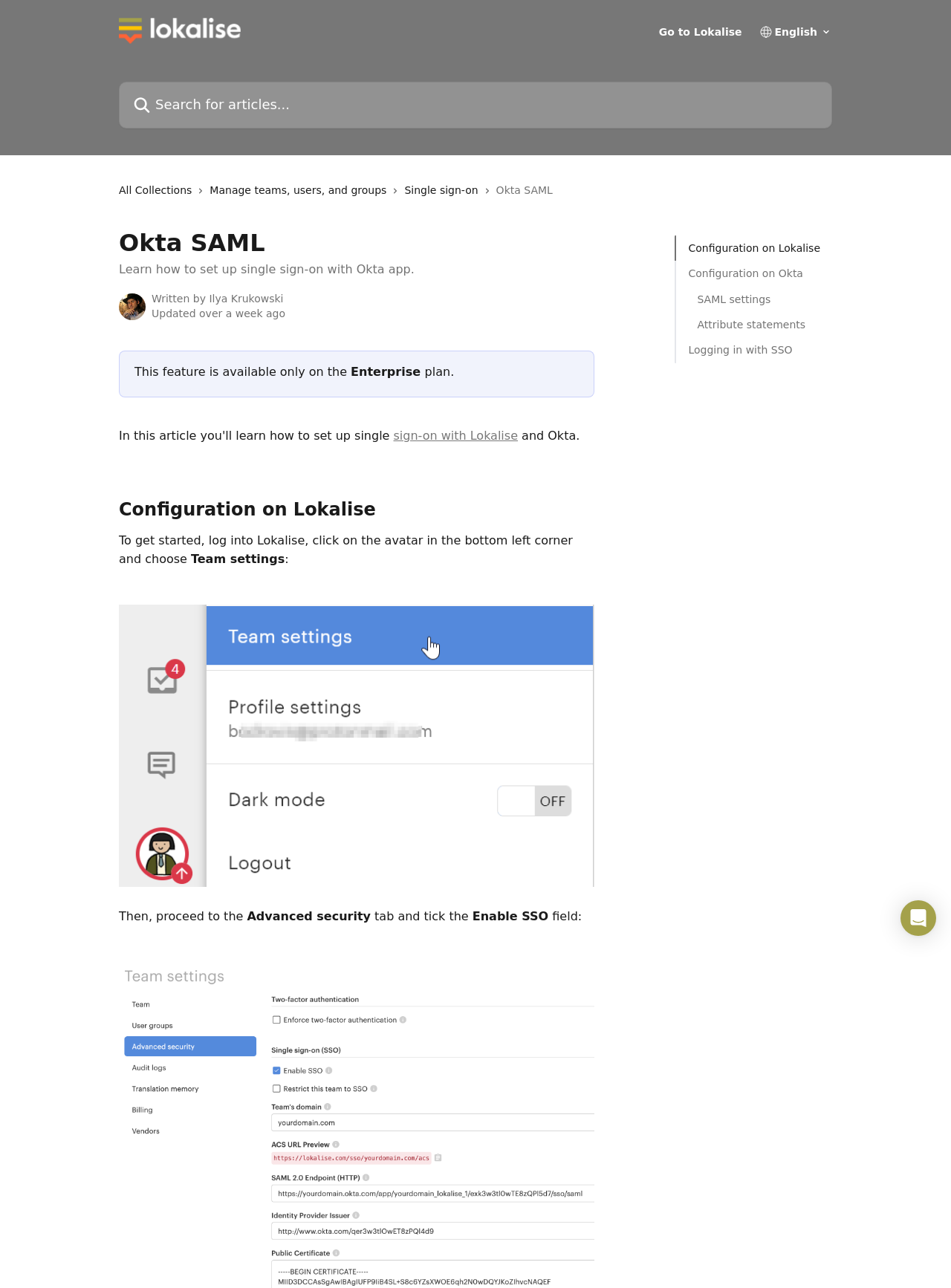Please give a succinct answer using a single word or phrase:
What is the name of the app being configured?

Okta